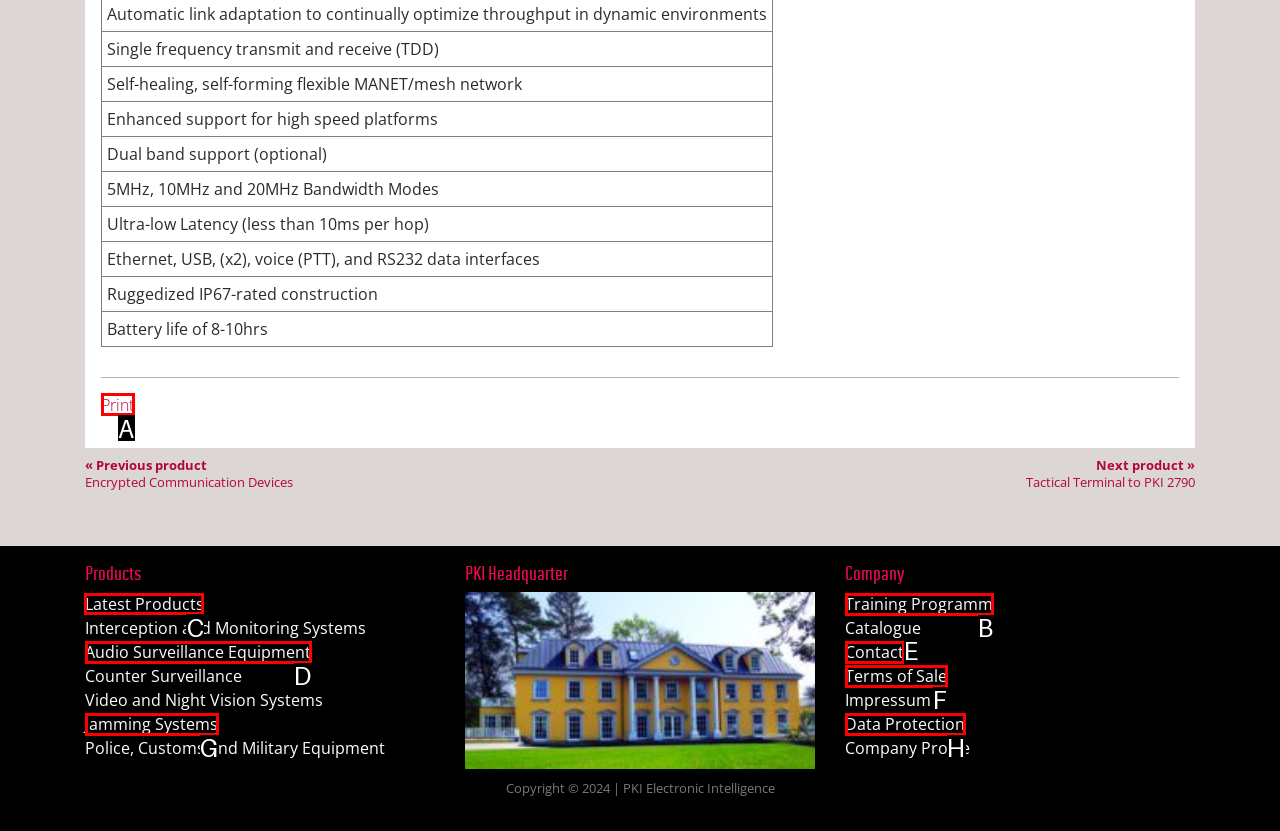Identify the HTML element to click to fulfill this task: Learn about latest products
Answer with the letter from the given choices.

C